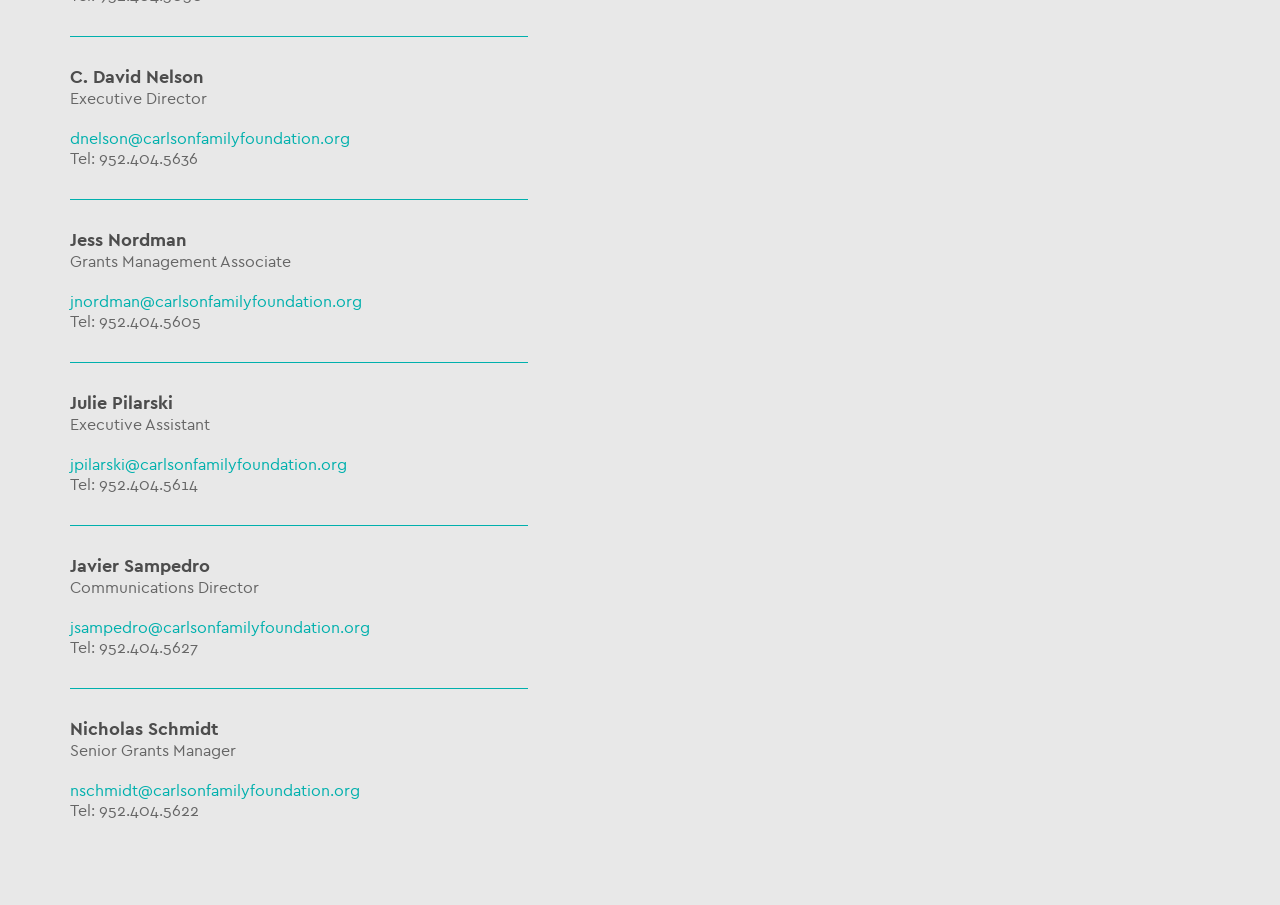What is the phone number of Jess Nordman?
Based on the image, give a concise answer in the form of a single word or short phrase.

952.404.5605